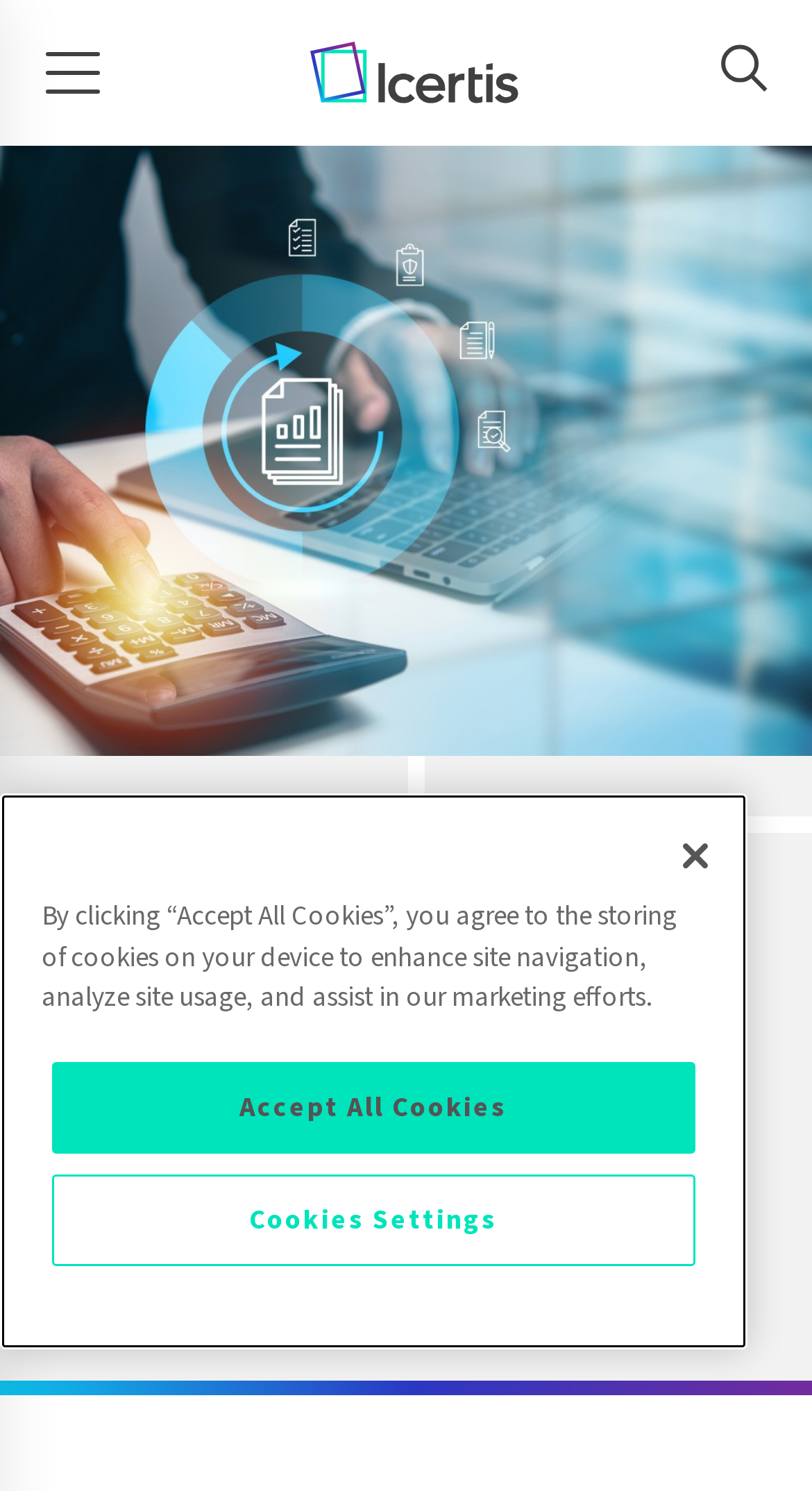From the webpage screenshot, identify the region described by parent_node: Search aria-label="Open Menu". Provide the bounding box coordinates as (top-left x, top-left y, bottom-right x, bottom-right y), with each value being a floating point number between 0 and 1.

[0.0, 0.0, 0.179, 0.098]